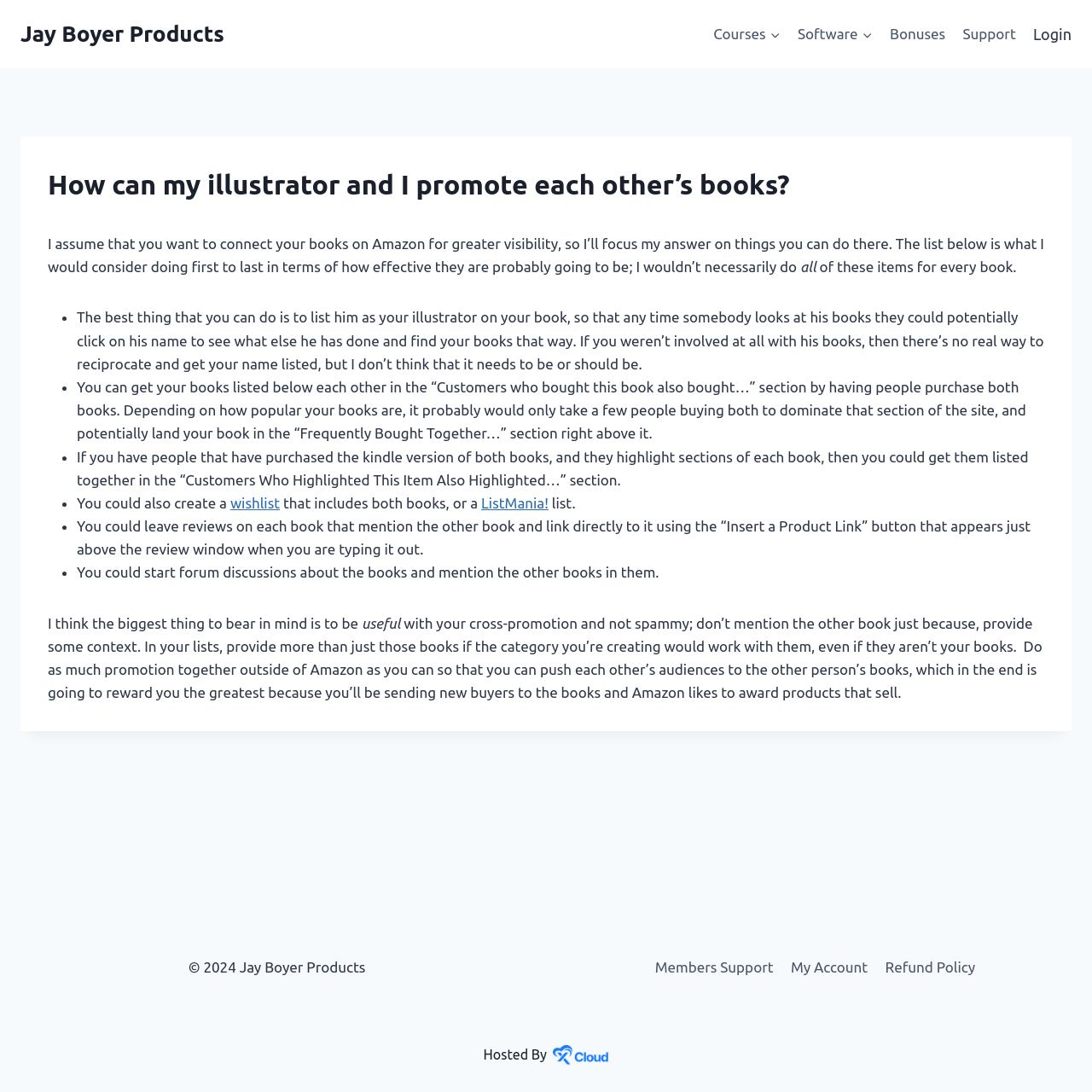Locate the bounding box coordinates of the area to click to fulfill this instruction: "Click on the 'Courses' link". The bounding box should be presented as four float numbers between 0 and 1, in the order [left, top, right, bottom].

[0.645, 0.013, 0.722, 0.05]